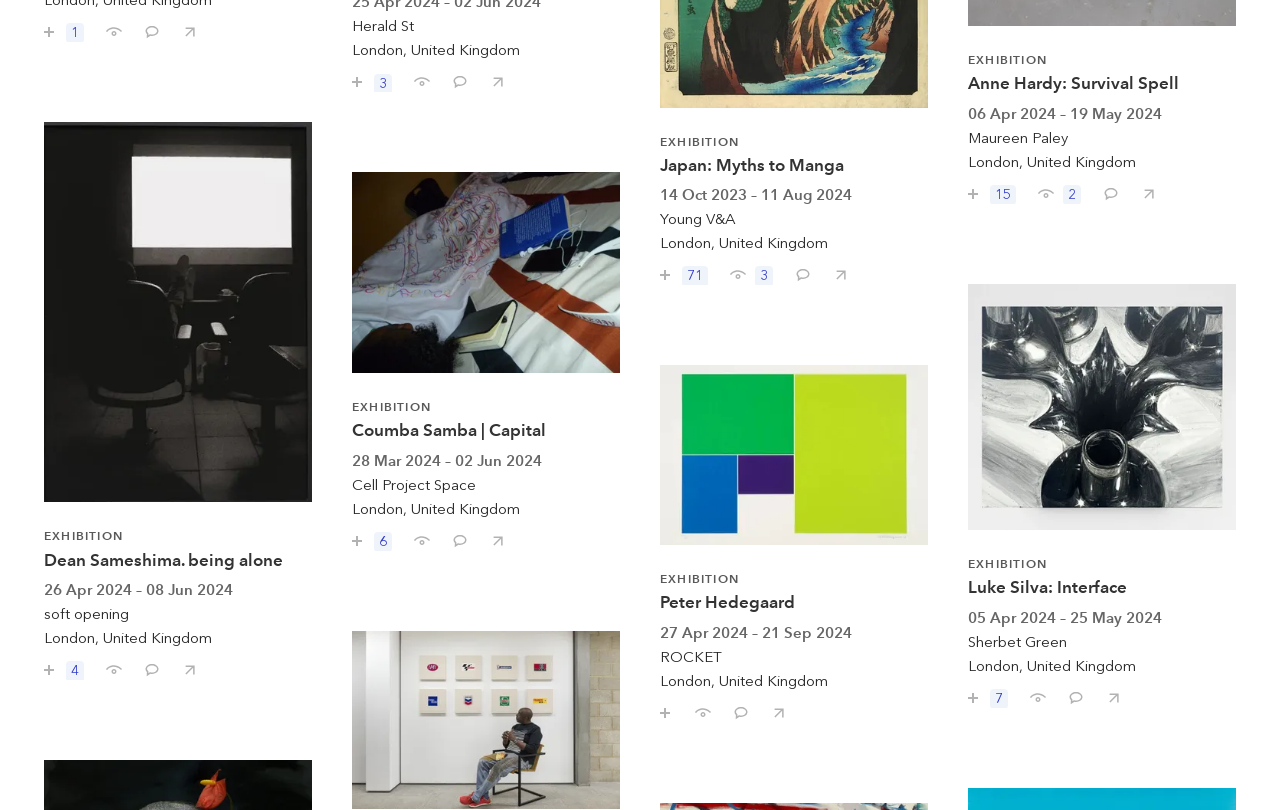Point out the bounding box coordinates of the section to click in order to follow this instruction: "Save Japan: Myths to Manga".

[0.504, 0.315, 0.561, 0.352]